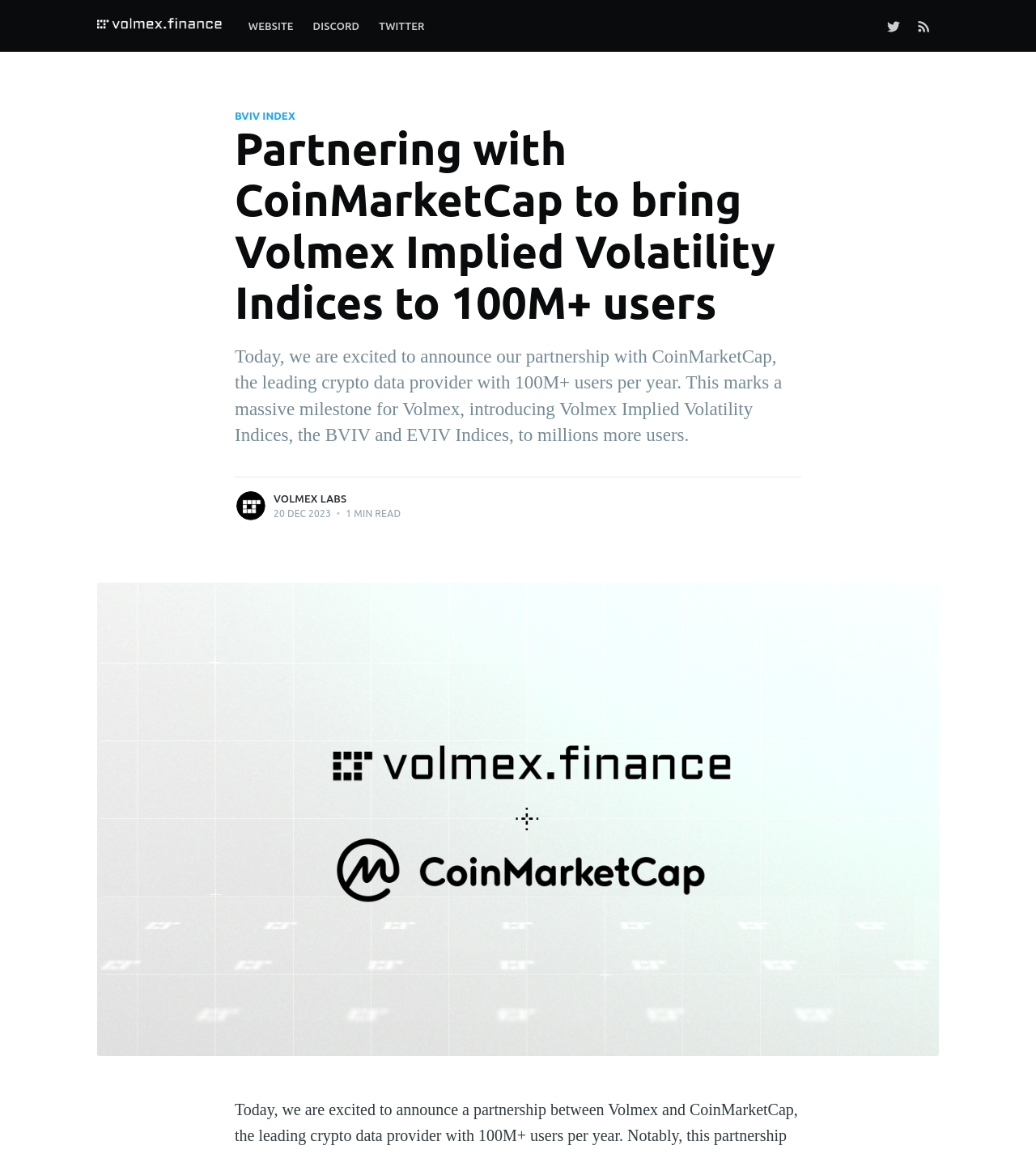Give a short answer using one word or phrase for the question:
What is the name of the indices introduced by Volmex?

BVIV and EVIV Indices